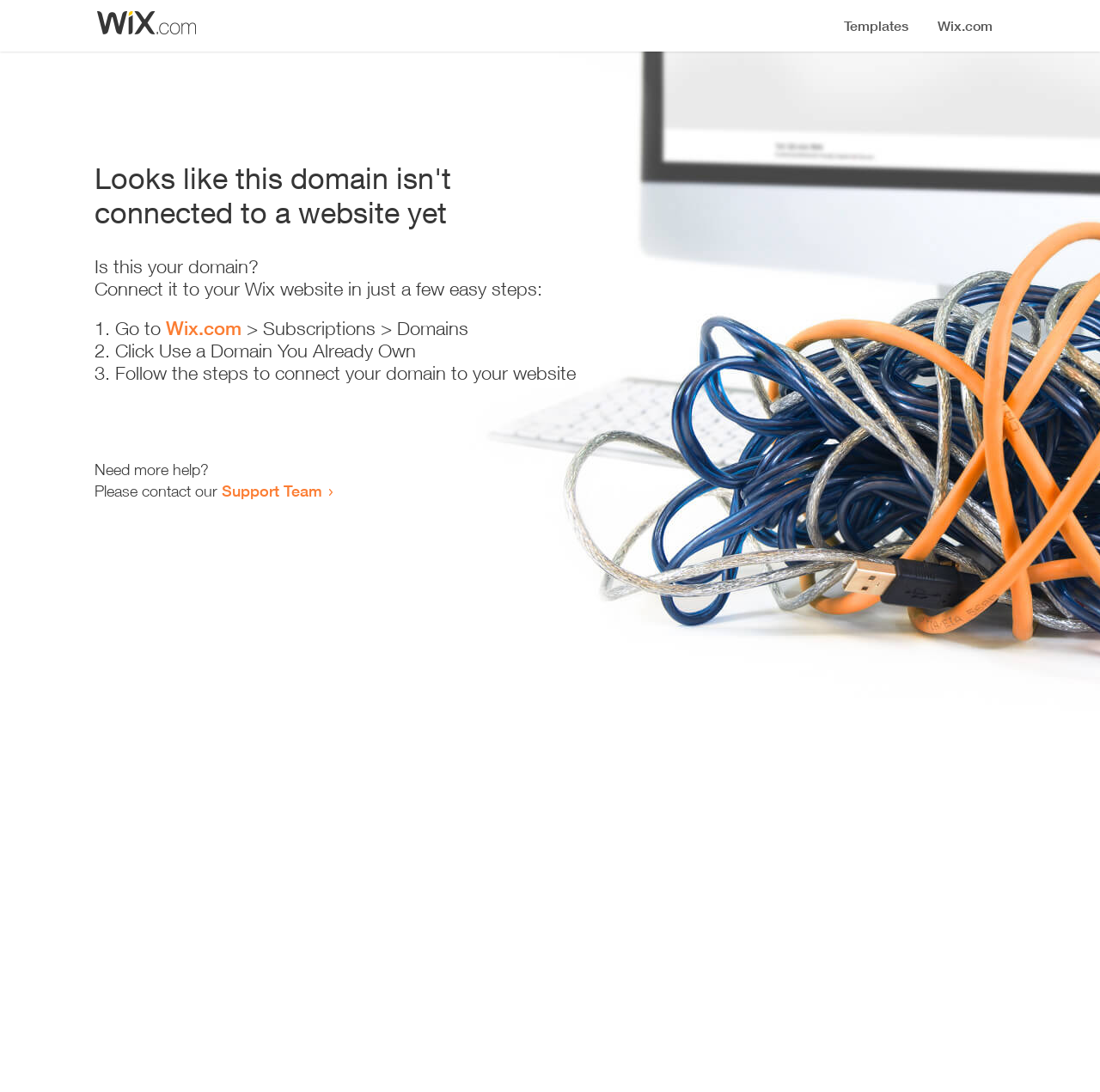Using details from the image, please answer the following question comprehensively:
How many steps are required to connect the domain?

The webpage provides a list of steps to connect the domain, which includes 3 list markers, indicating that 3 steps are required to connect the domain.